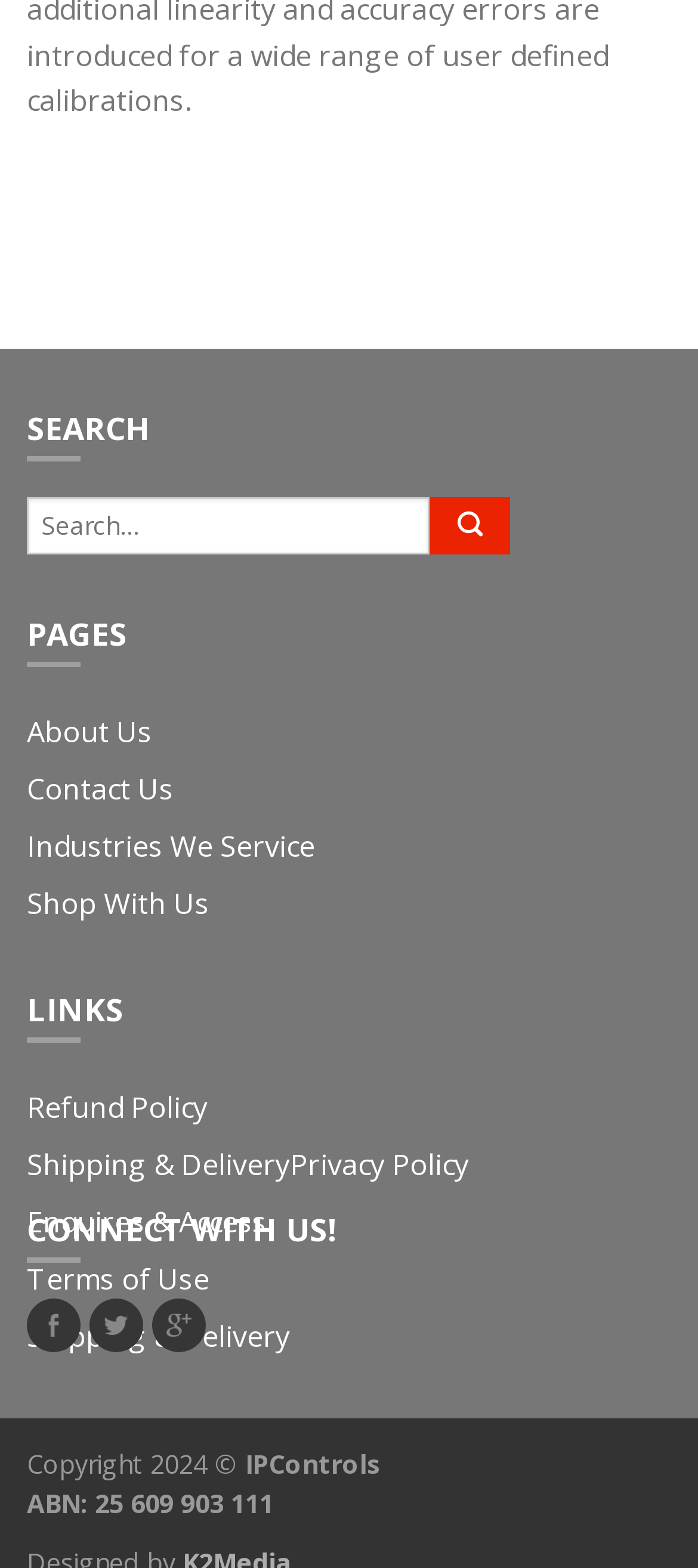Using the webpage screenshot, find the UI element described by Shipping & Delivery. Provide the bounding box coordinates in the format (top-left x, top-left y, bottom-right x, bottom-right y), ensuring all values are floating point numbers between 0 and 1.

[0.038, 0.84, 0.415, 0.865]